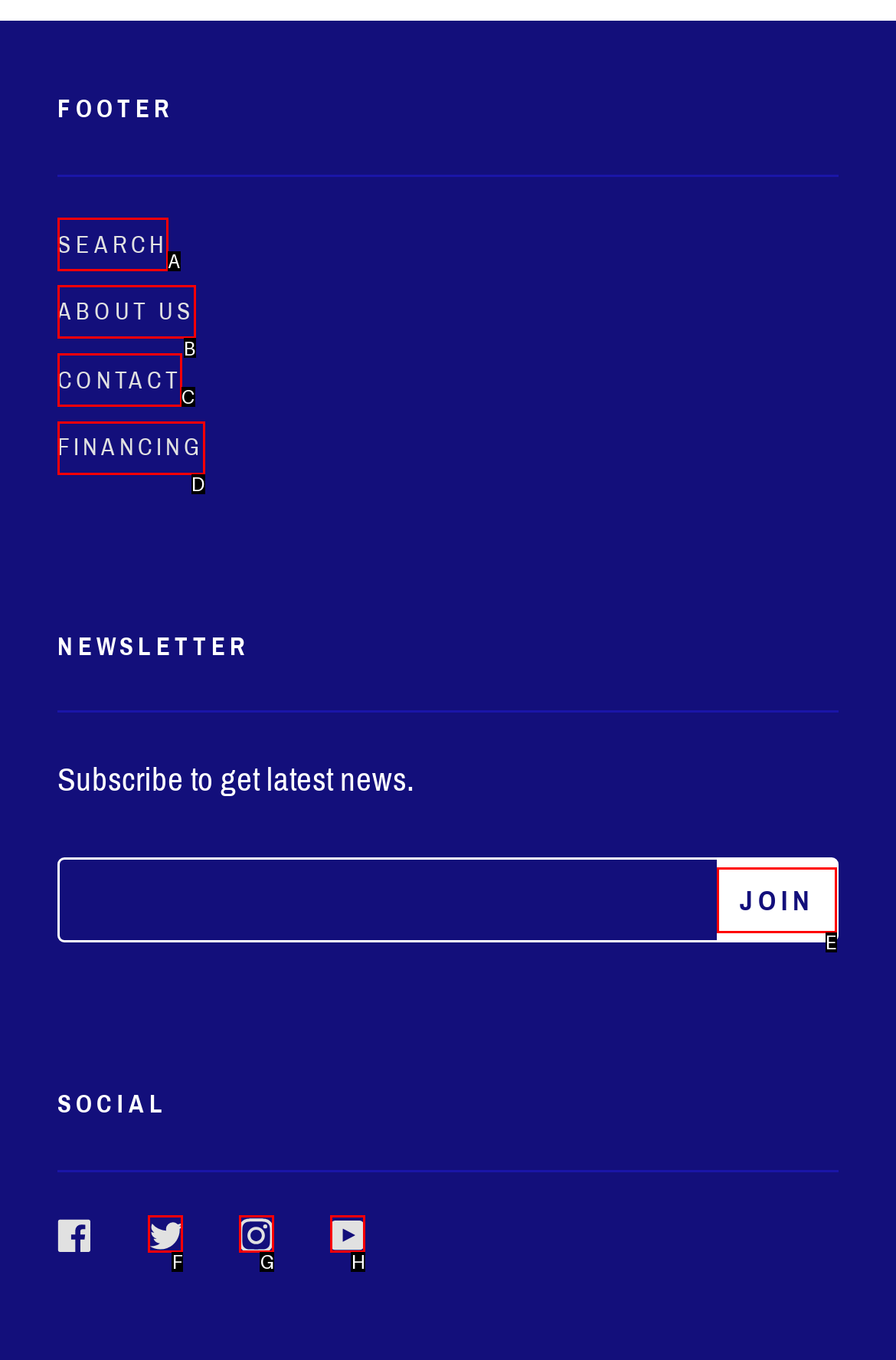Point out the option that aligns with the description: About Us
Provide the letter of the corresponding choice directly.

B